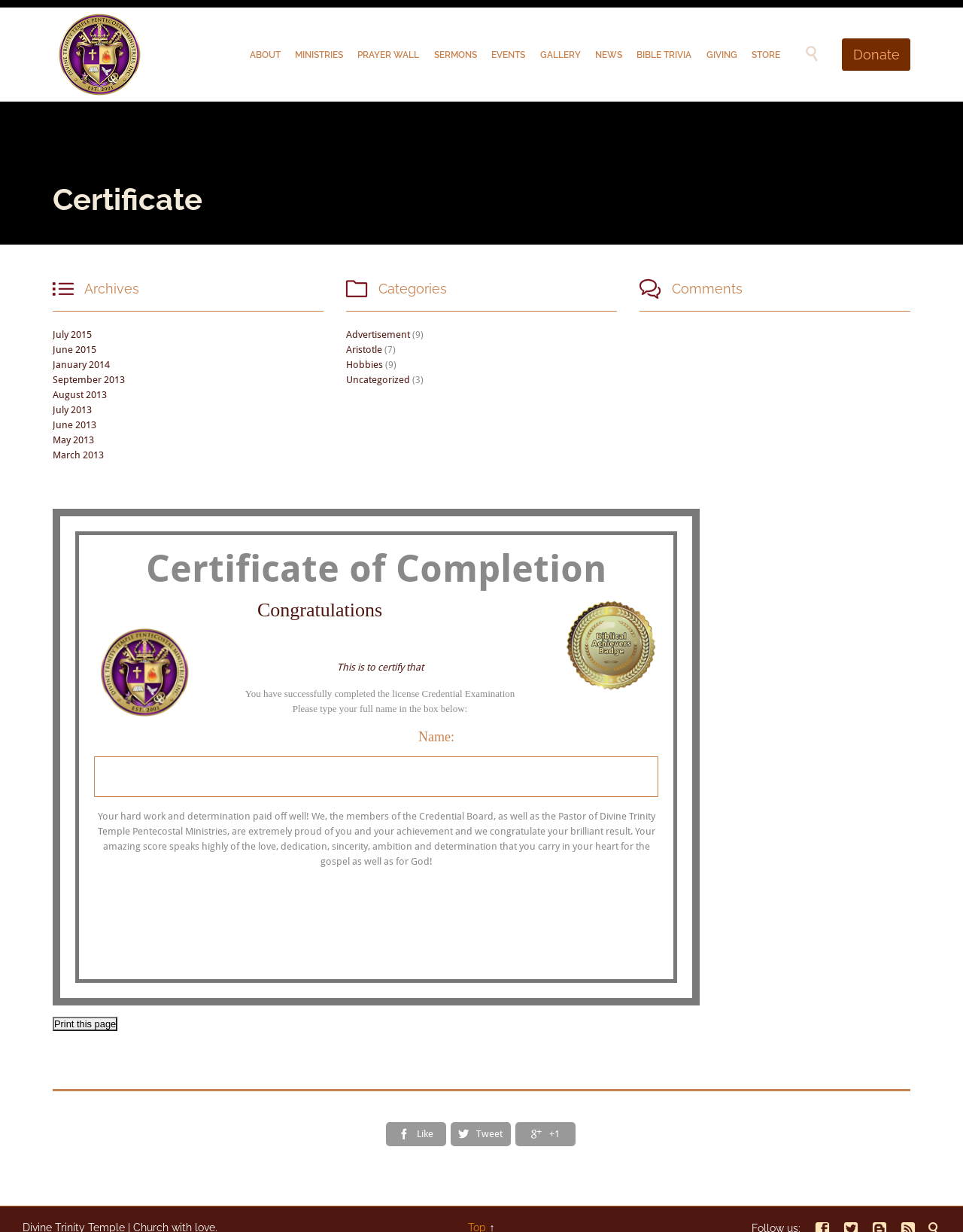Create a detailed narrative of the webpage’s visual and textual elements.

This webpage appears to be a certificate of completion from Divine Trinity Temple Pentecostal Ministries. At the top, there is a logo of Divine Trinity and a navigation menu with links to various sections of the website, including ABOUT, MINISTRIES, PRAYER WALL, SERMONS, EVENTS, GALLERY, NEWS, BIBLE TRIVIA, GIVING, and STORE.

Below the navigation menu, there is a heading that reads "Certificate" and a main content area that contains the certificate details. The certificate has a heading that reads "Certificate of Completion" and a congratulatory message that states "This is to certify that You have successfully completed the license Credential Examination."

There is a section that requests the user to type their full name in a provided text box. Below this, there is a message of congratulations and praise for the user's achievement, followed by a button to print the page.

On the right side of the page, there are links to archives of news articles, categorized by month and year. There are also links to categories, including Advertisement, Aristotle, Hobbies, and Uncategorized.

At the bottom of the page, there are social media links to like, tweet, and +1 the page.